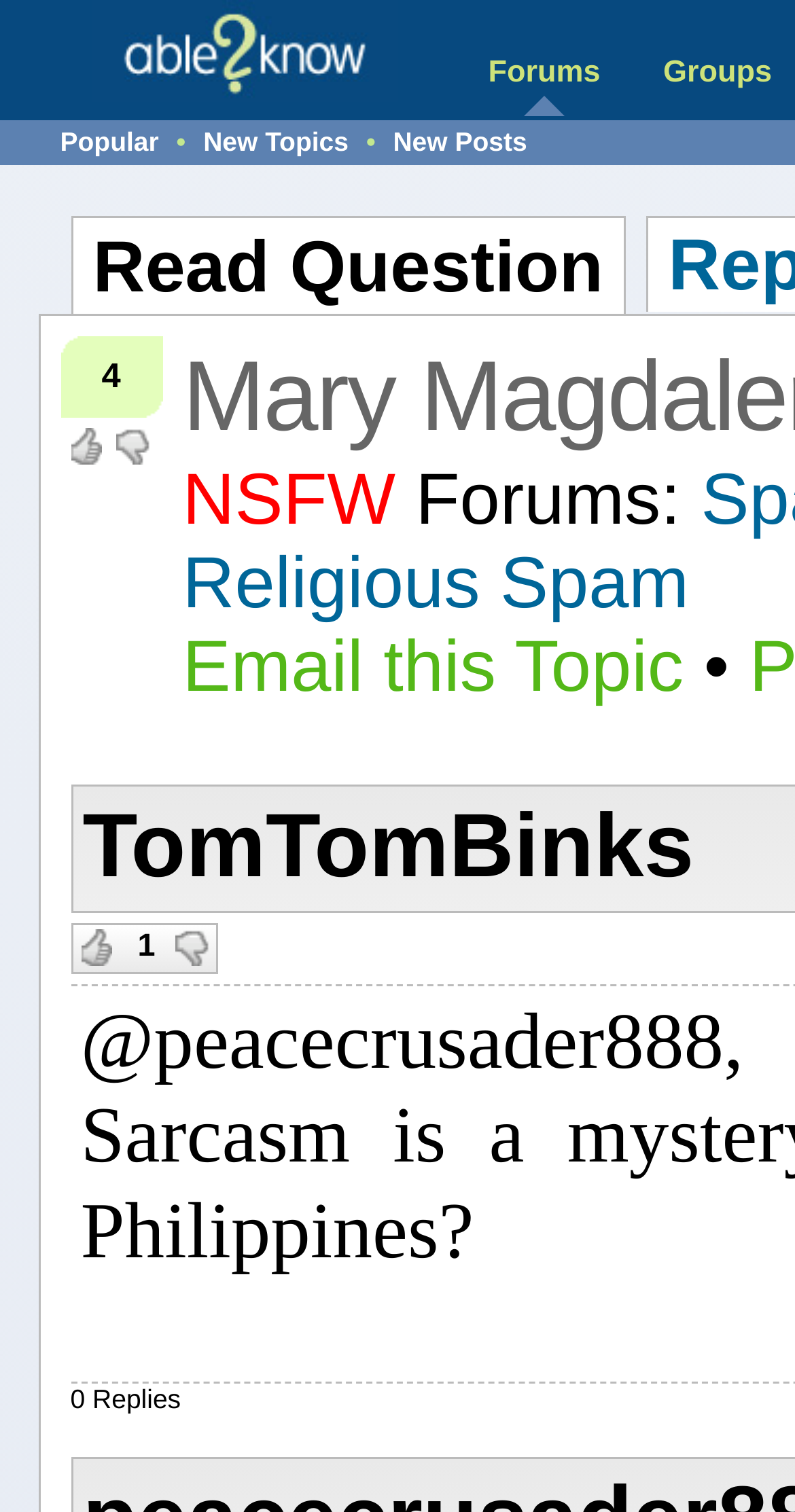Who is the author of the current topic?
From the details in the image, answer the question comprehensively.

I found the author's name by looking at the text 'TomTomBinks' which is located below the topic title, indicating that TomTomBinks is the author of the current topic.